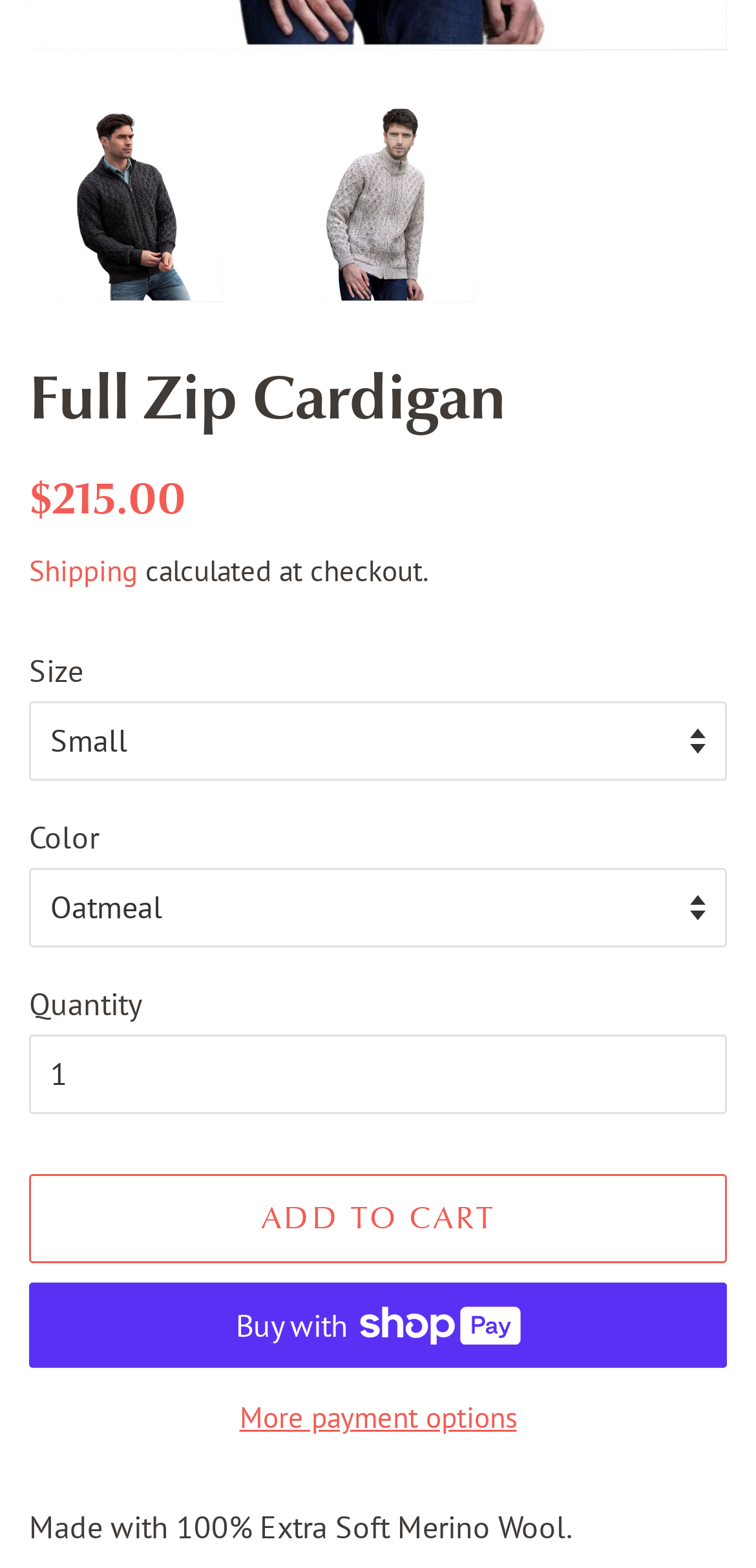Highlight the bounding box coordinates of the element that should be clicked to carry out the following instruction: "Choose a color". The coordinates must be given as four float numbers ranging from 0 to 1, i.e., [left, top, right, bottom].

[0.038, 0.553, 0.962, 0.604]